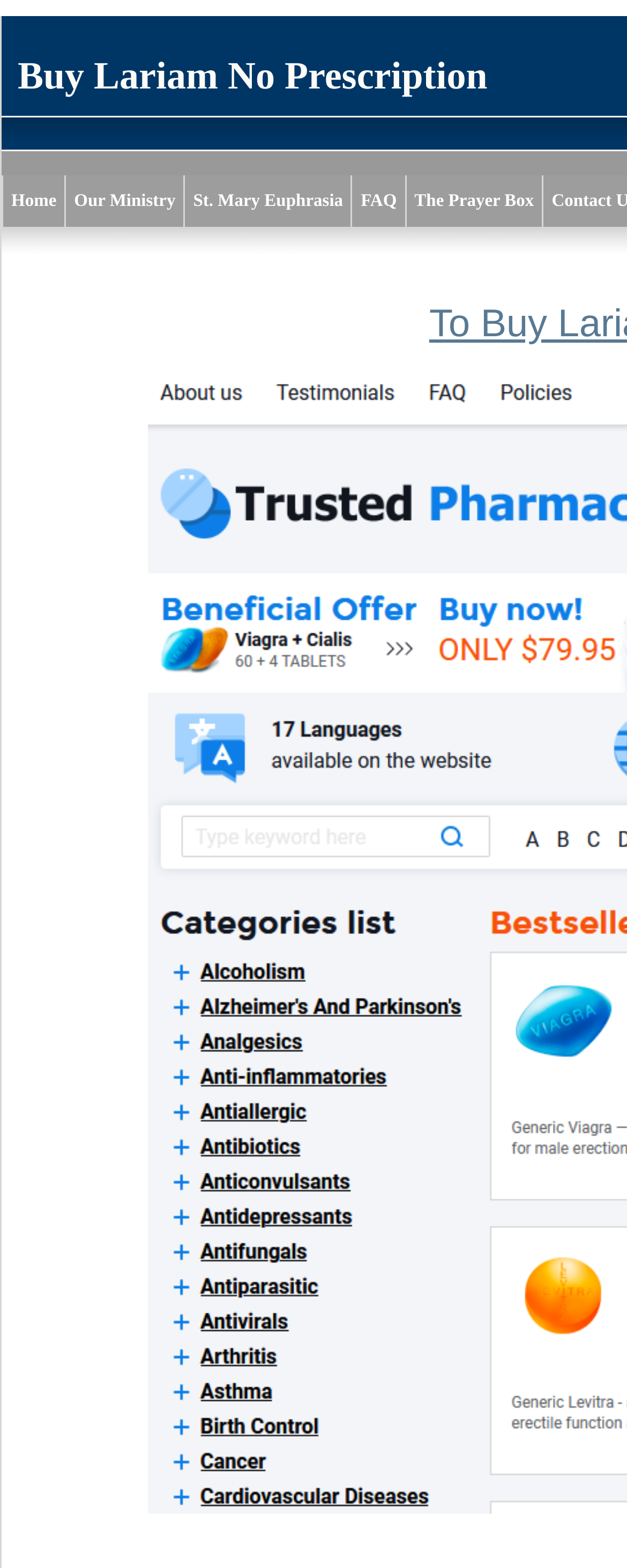What is the headline of the webpage?

Buy Lariam No Prescription